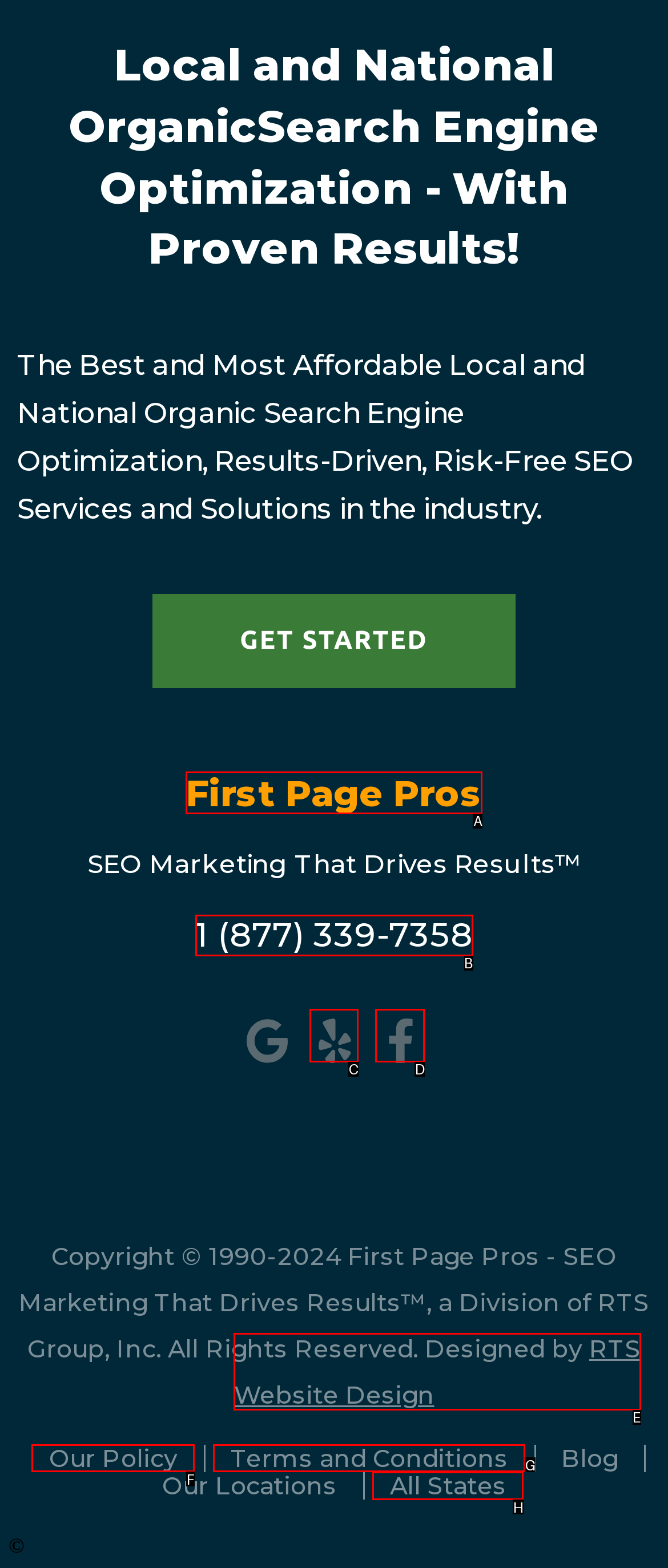Select the option I need to click to accomplish this task: Visit First Page Pros website
Provide the letter of the selected choice from the given options.

A